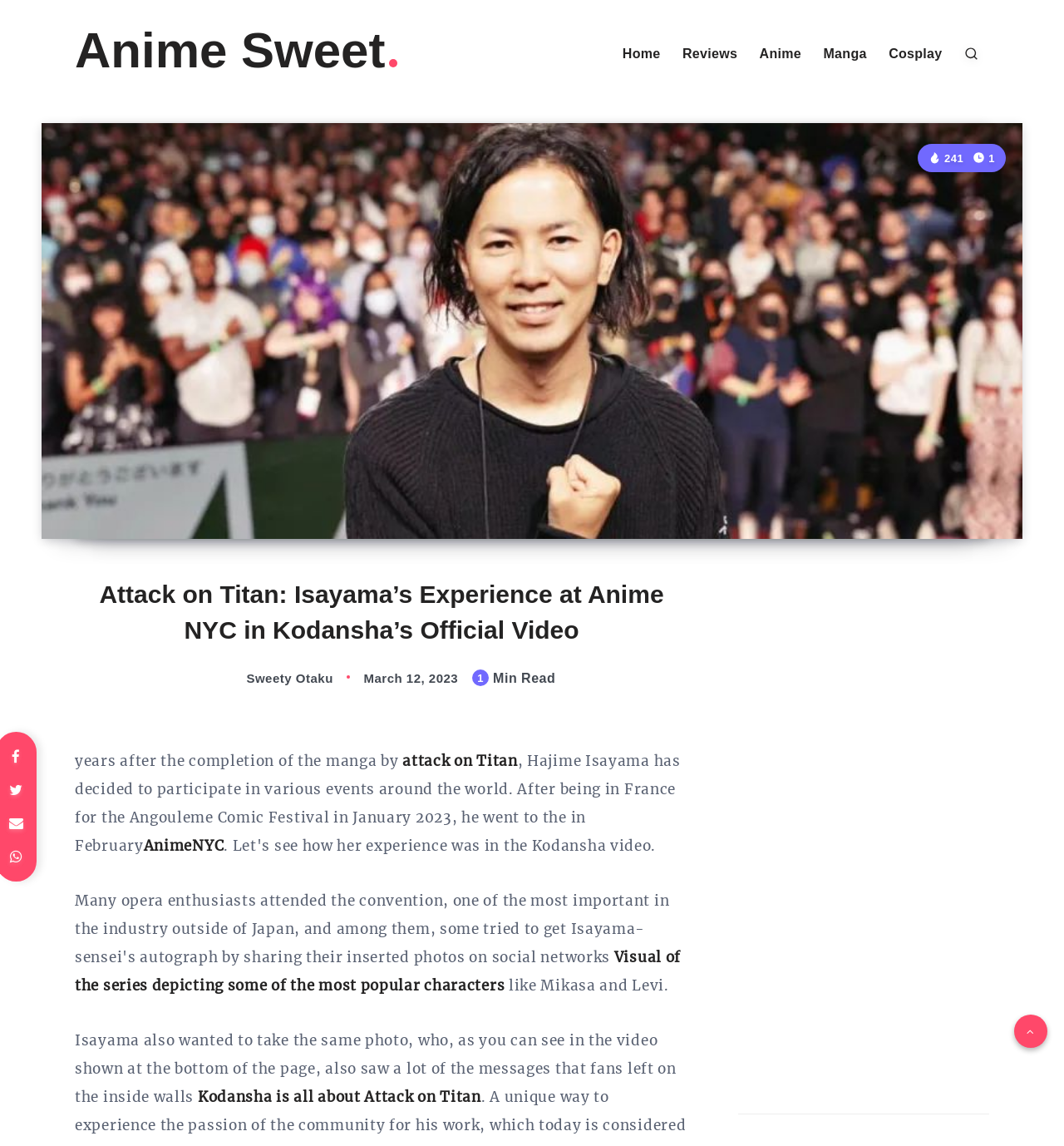Determine the bounding box coordinates for the region that must be clicked to execute the following instruction: "Watch the video at the bottom of the page".

[0.695, 0.5, 0.929, 0.935]